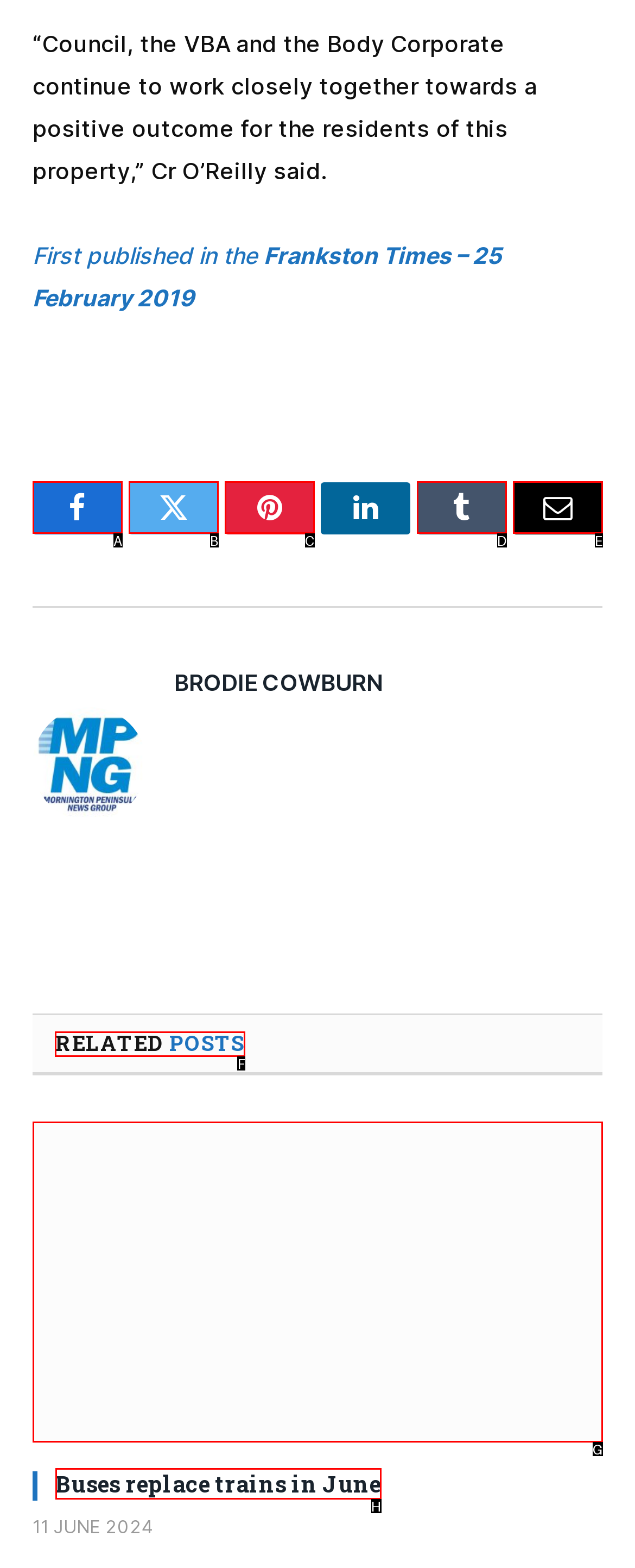Identify the correct UI element to click for the following task: Check related posts Choose the option's letter based on the given choices.

F